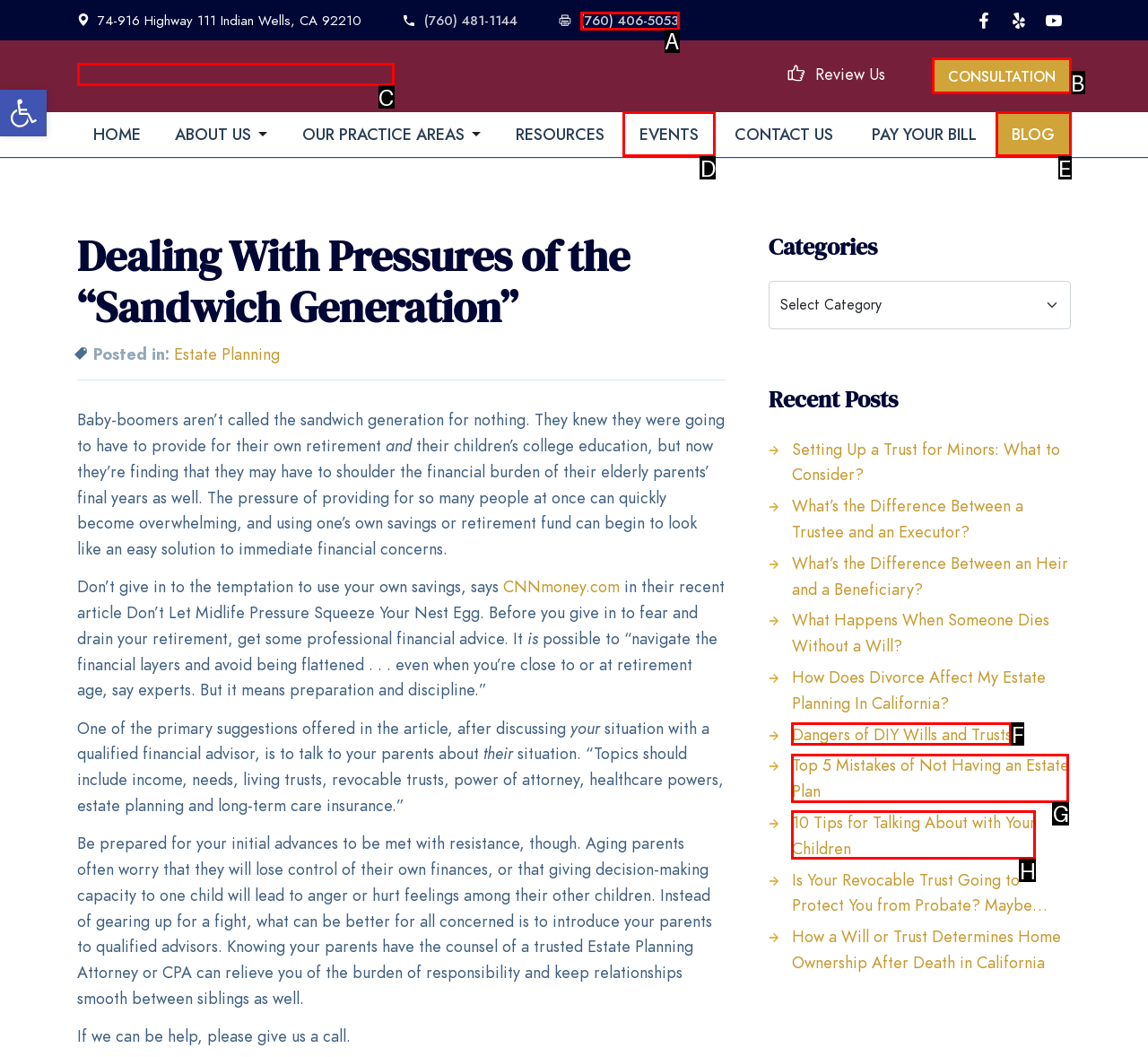Choose the letter of the UI element necessary for this task: Click the 'CONSULTATION' link
Answer with the correct letter.

B